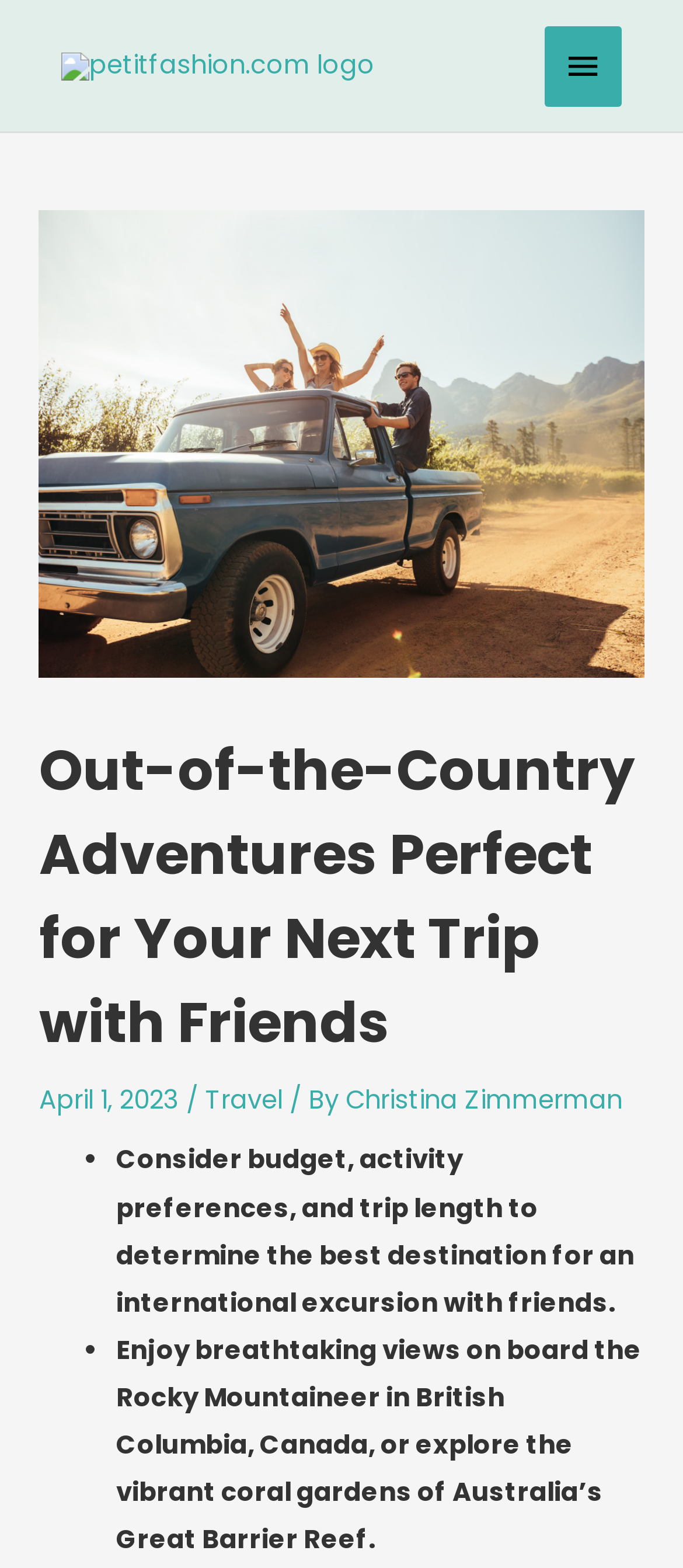Using the element description: "Christina Zimmerman", determine the bounding box coordinates. The coordinates should be in the format [left, top, right, bottom], with values between 0 and 1.

[0.506, 0.691, 0.911, 0.713]